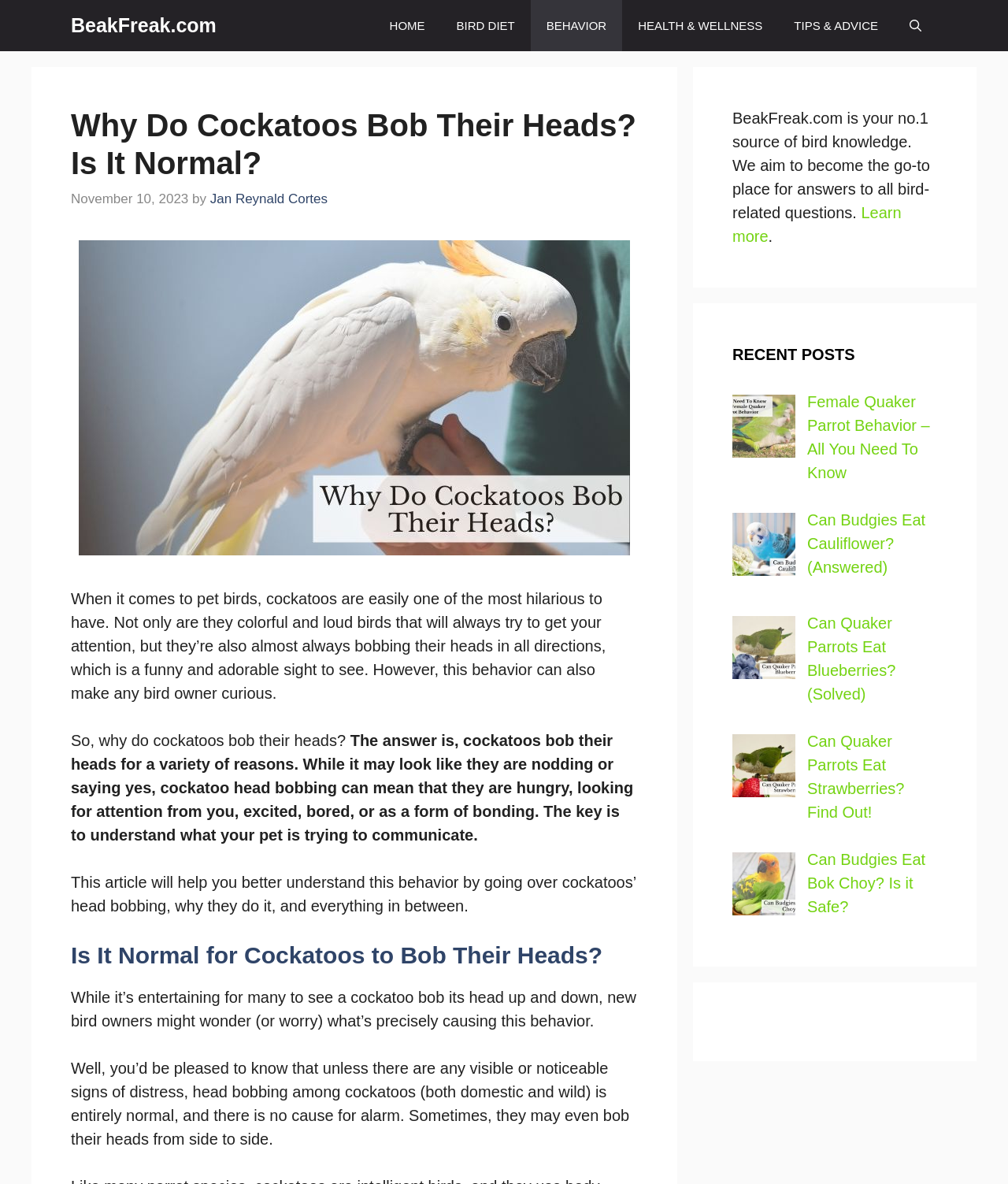Find the bounding box coordinates of the clickable area that will achieve the following instruction: "Read the article by Jan Reynald Cortes".

[0.208, 0.161, 0.325, 0.174]